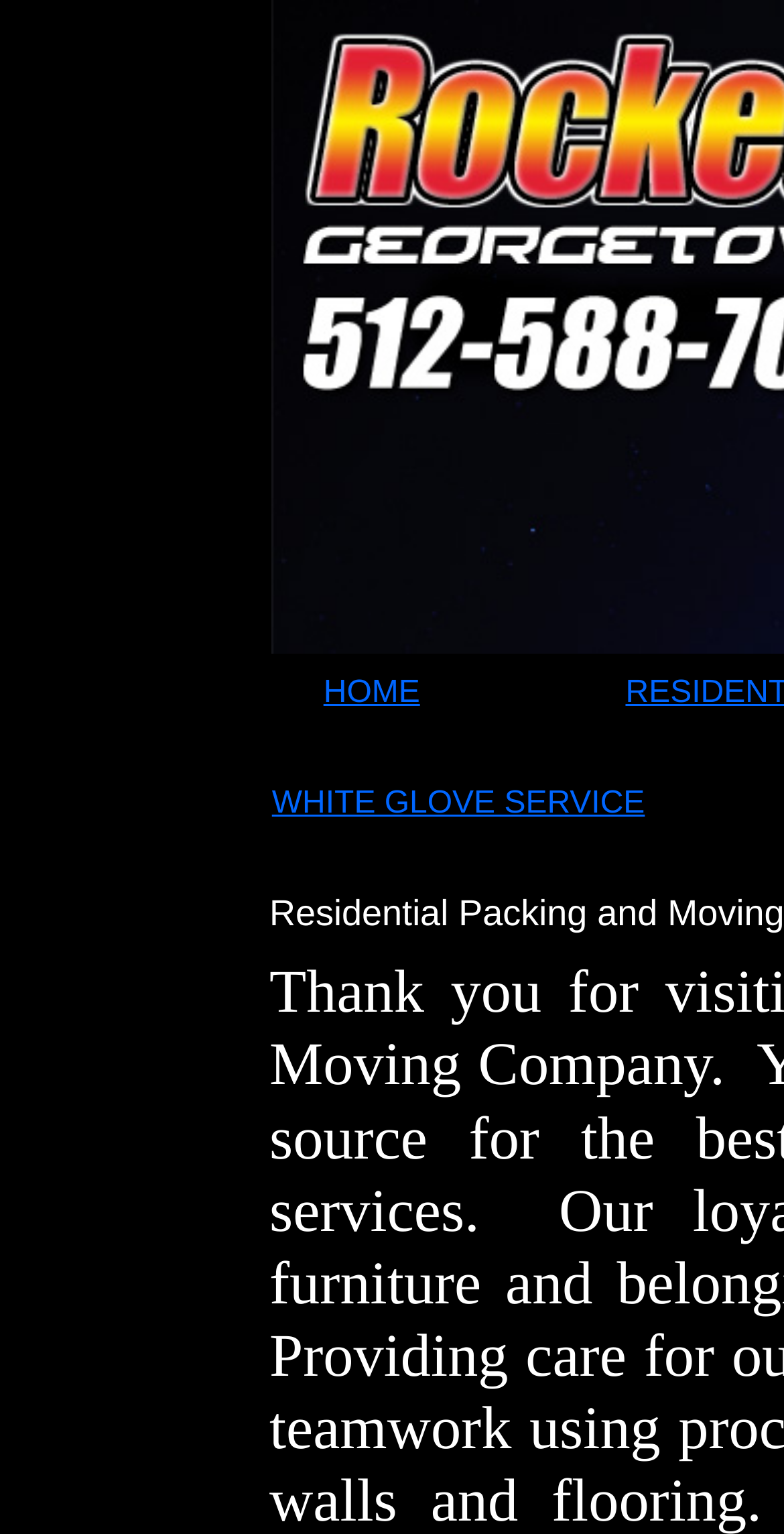Provide a one-word or brief phrase answer to the question:
How many columns are there in the layout table?

3